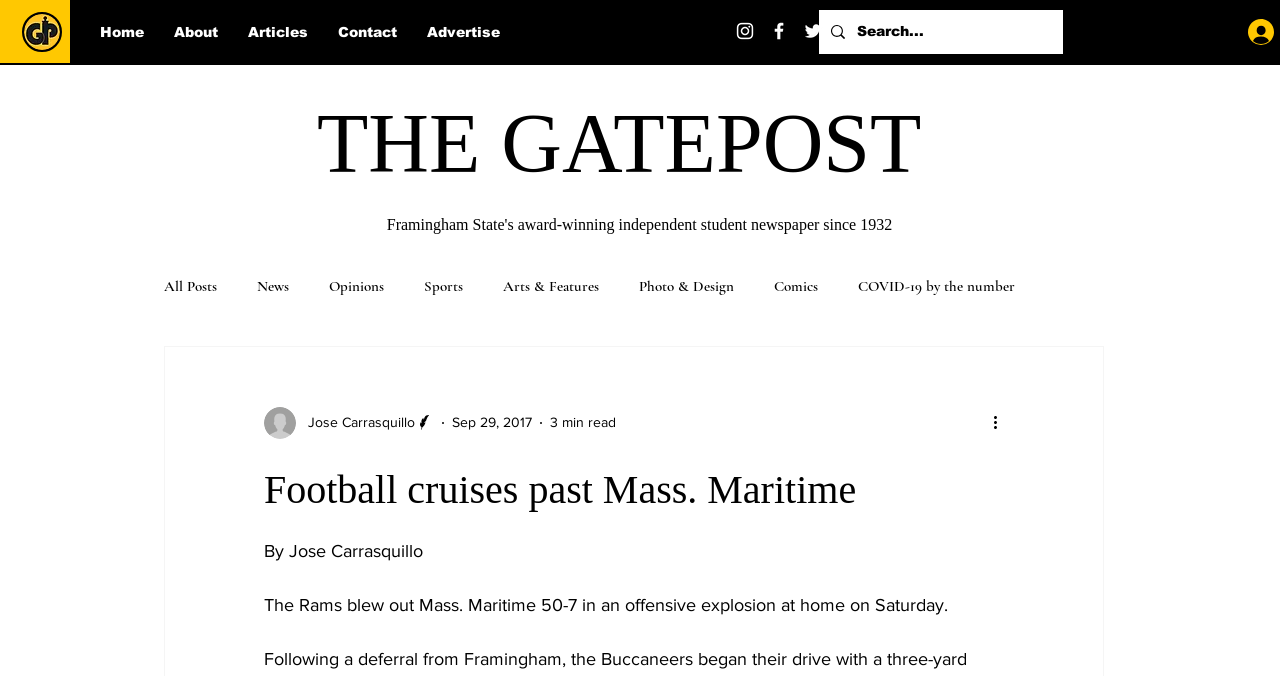Please locate the clickable area by providing the bounding box coordinates to follow this instruction: "Share on Twitter".

[0.627, 0.029, 0.644, 0.062]